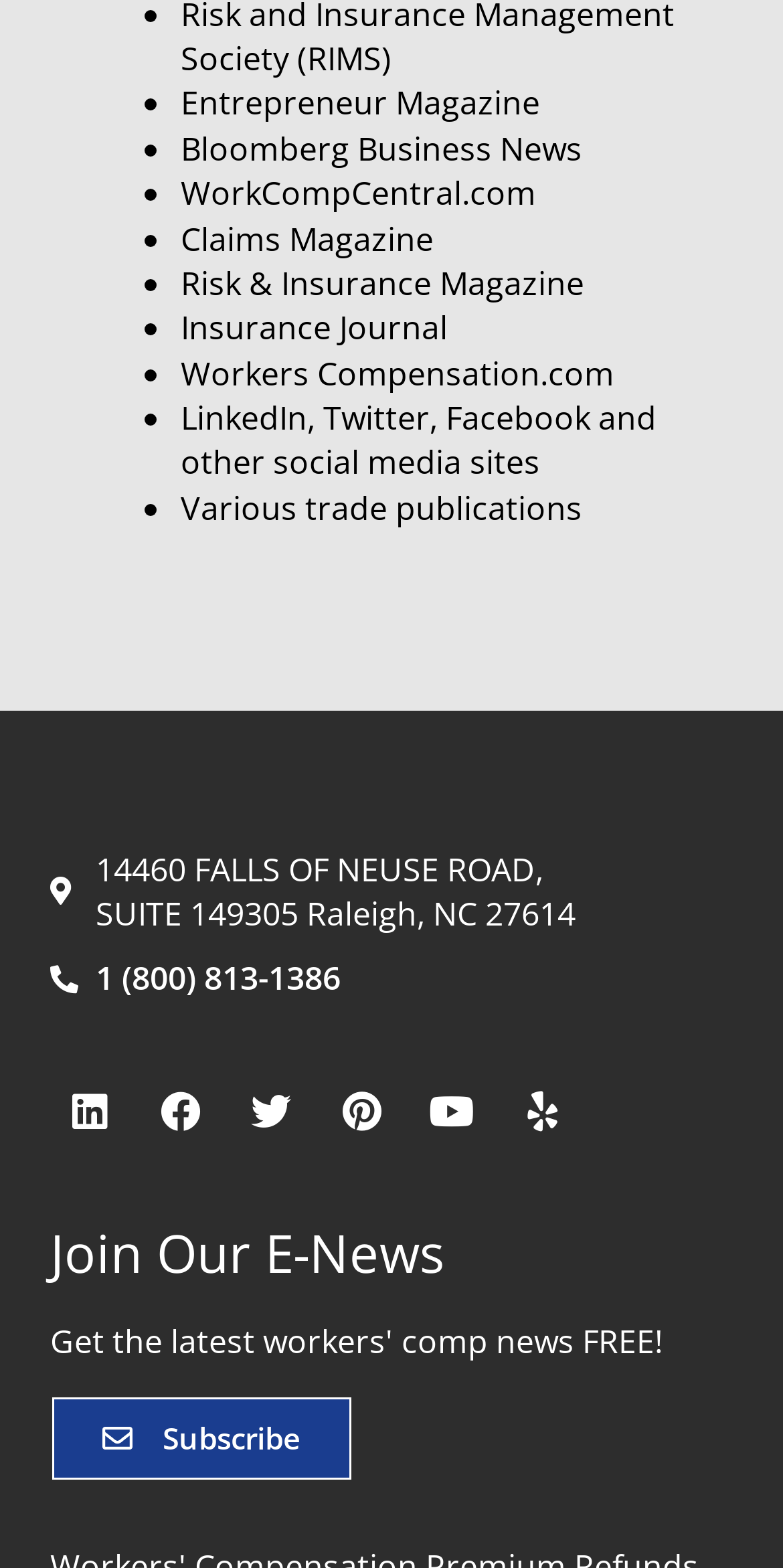How many publications are listed?
Based on the image, provide a one-word or brief-phrase response.

5